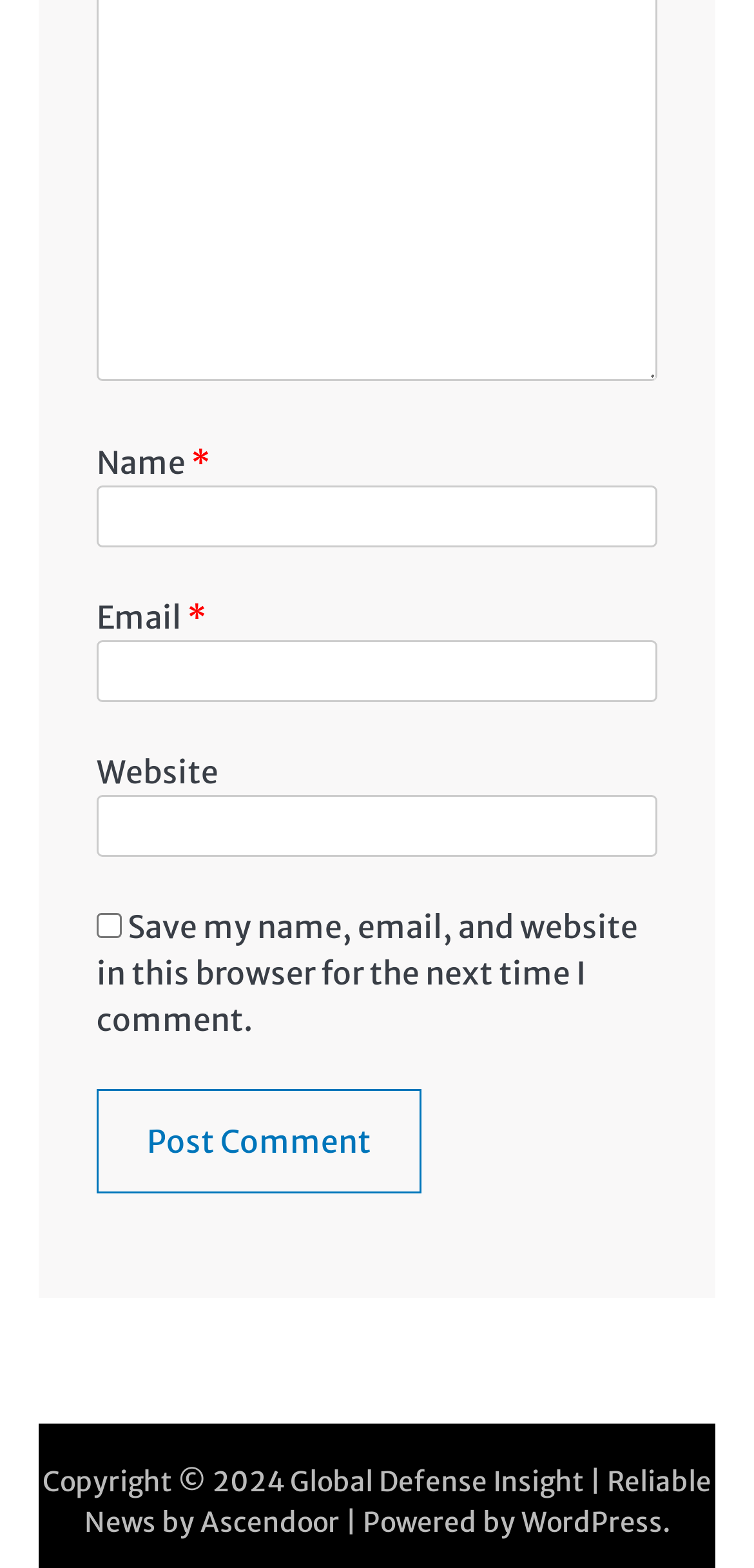Please answer the following question using a single word or phrase: 
What is the text of the copyright notice?

Copyright © 2024